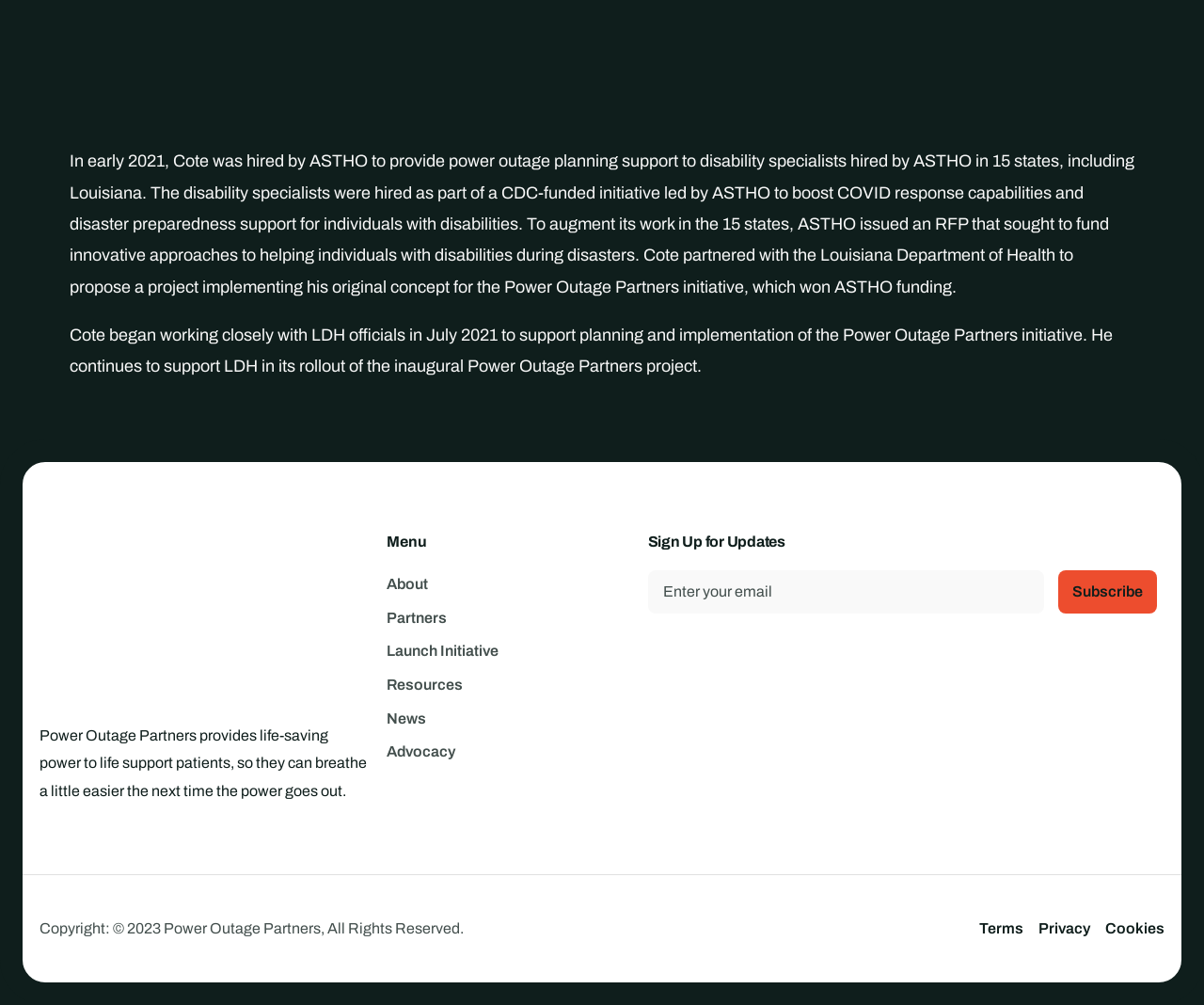Answer briefly with one word or phrase:
What is the main purpose of Power Outage Partners?

Provide life-saving power